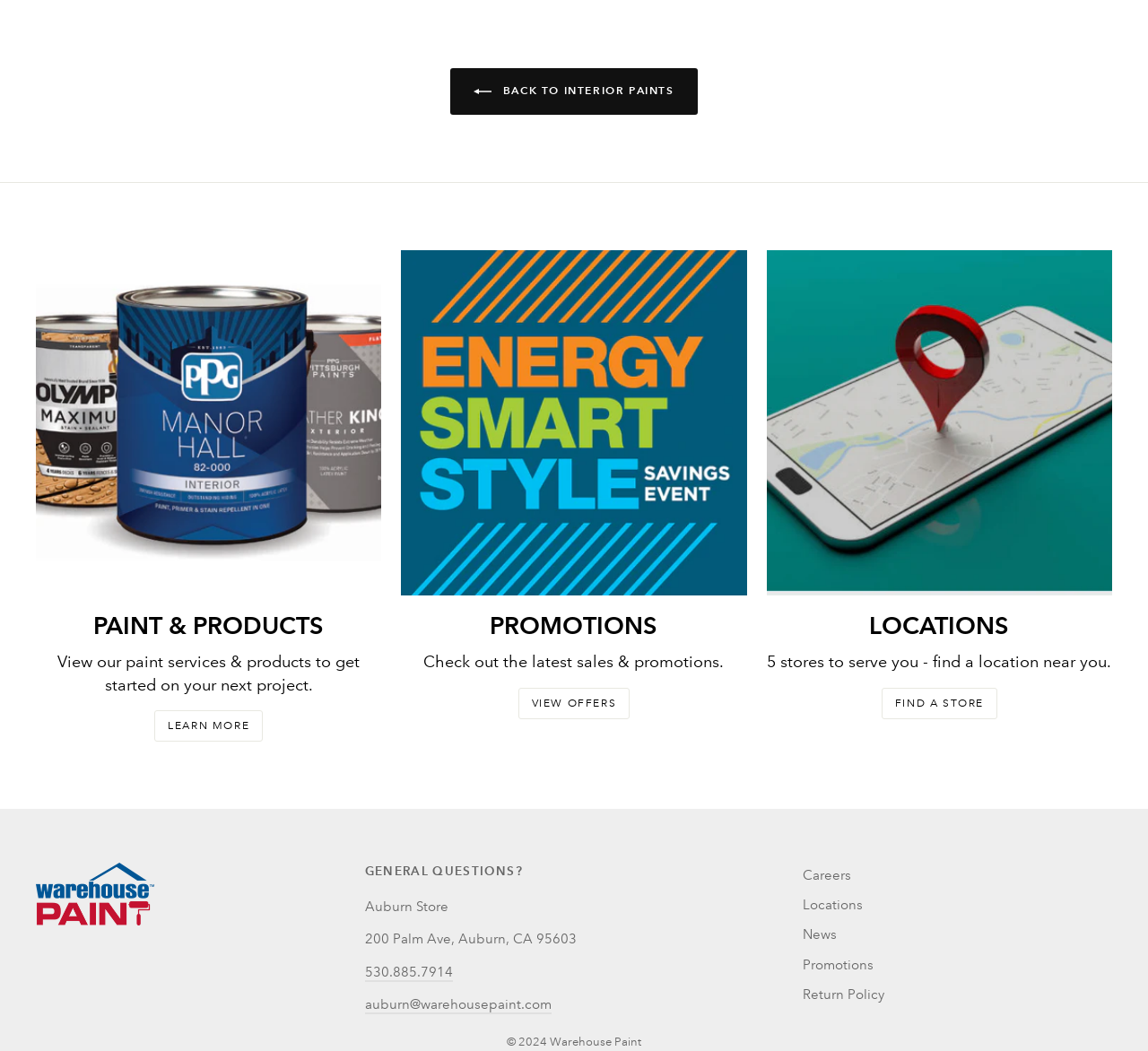How many stores does Warehouse Paint have?
Based on the screenshot, answer the question with a single word or phrase.

5 stores